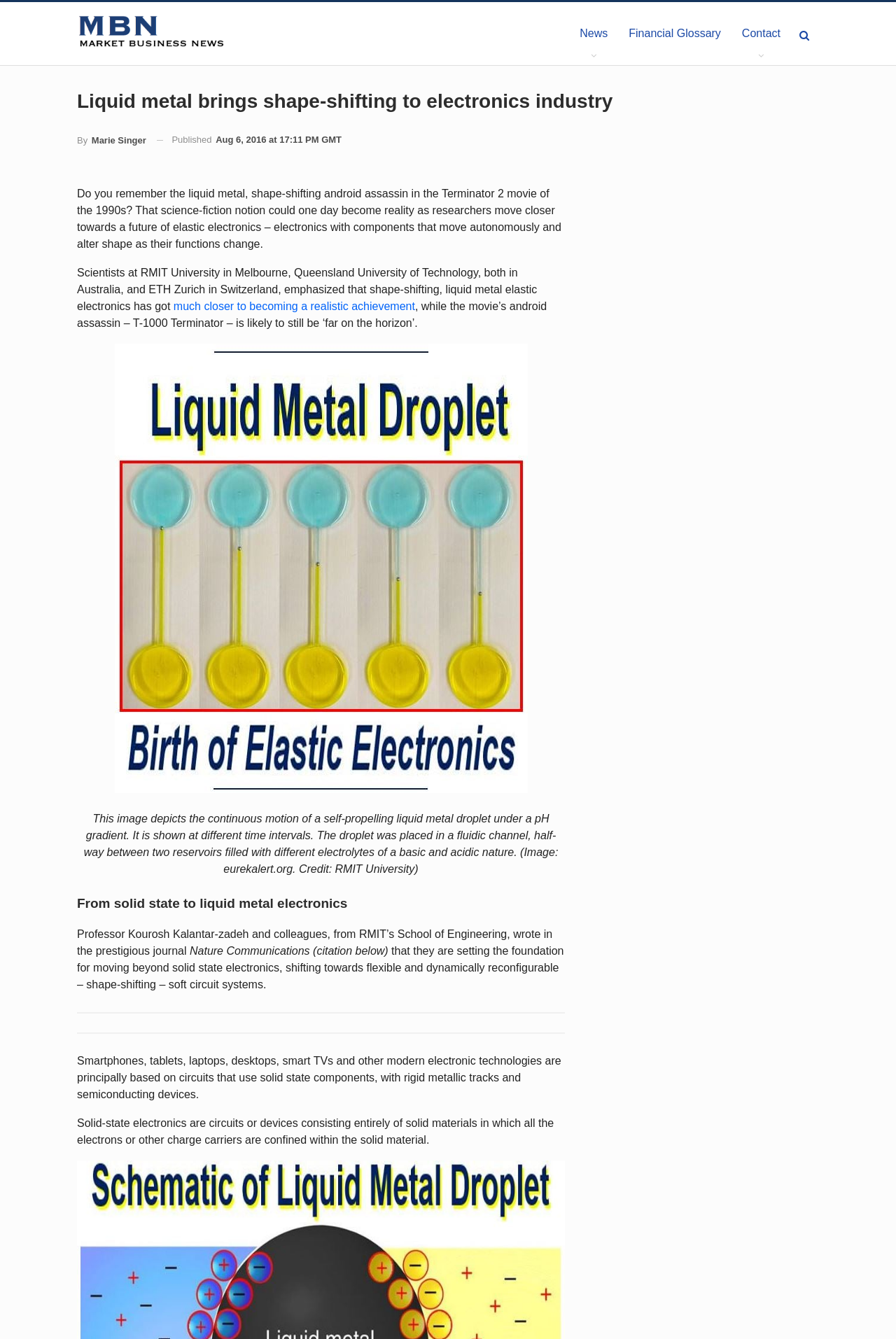What is the name of the university mentioned in the article?
Refer to the image and answer the question using a single word or phrase.

RMIT University